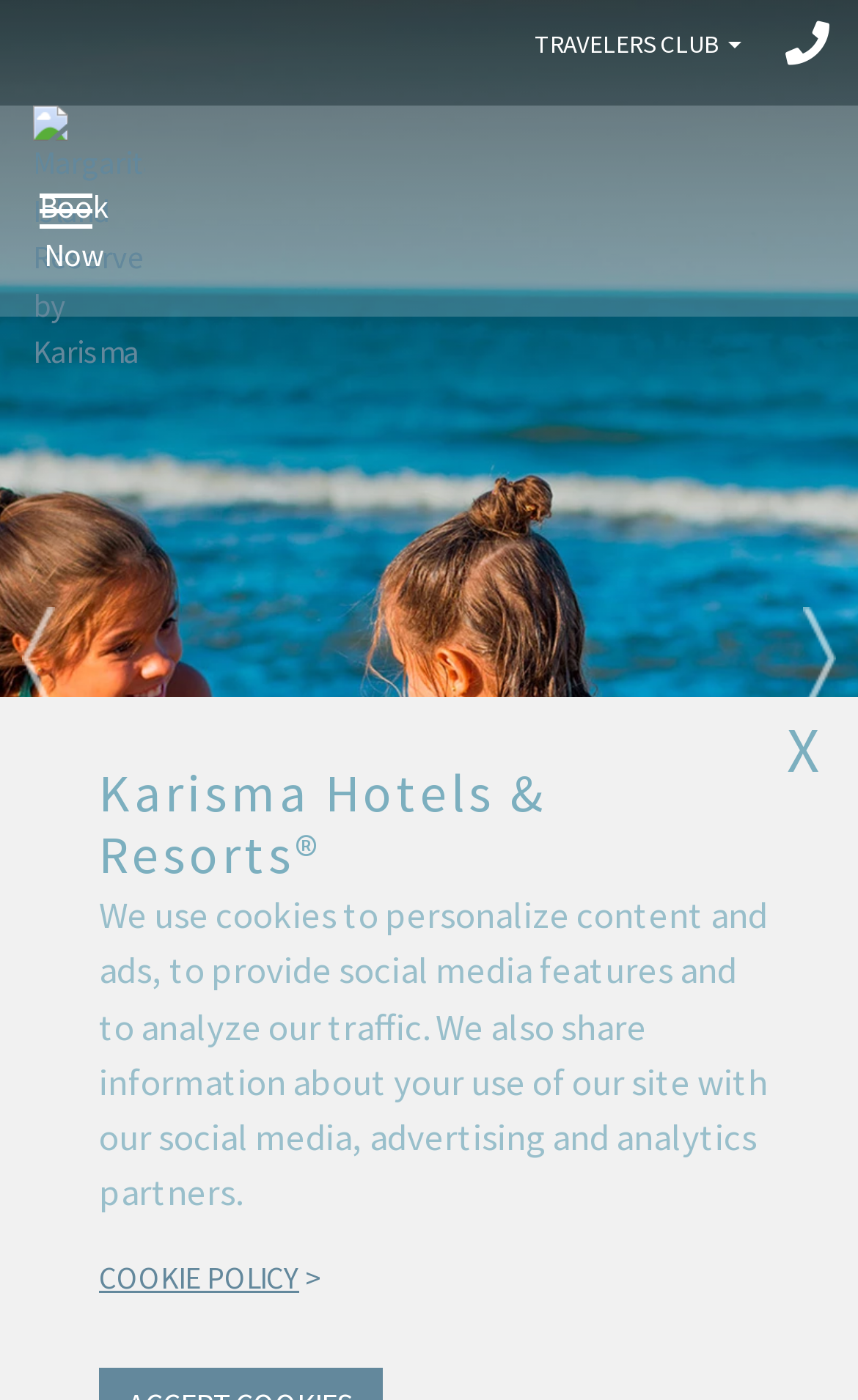Please determine the heading text of this webpage.

FIRST HOTEL GROUP TO OFFER AUTISM CONCIERGE